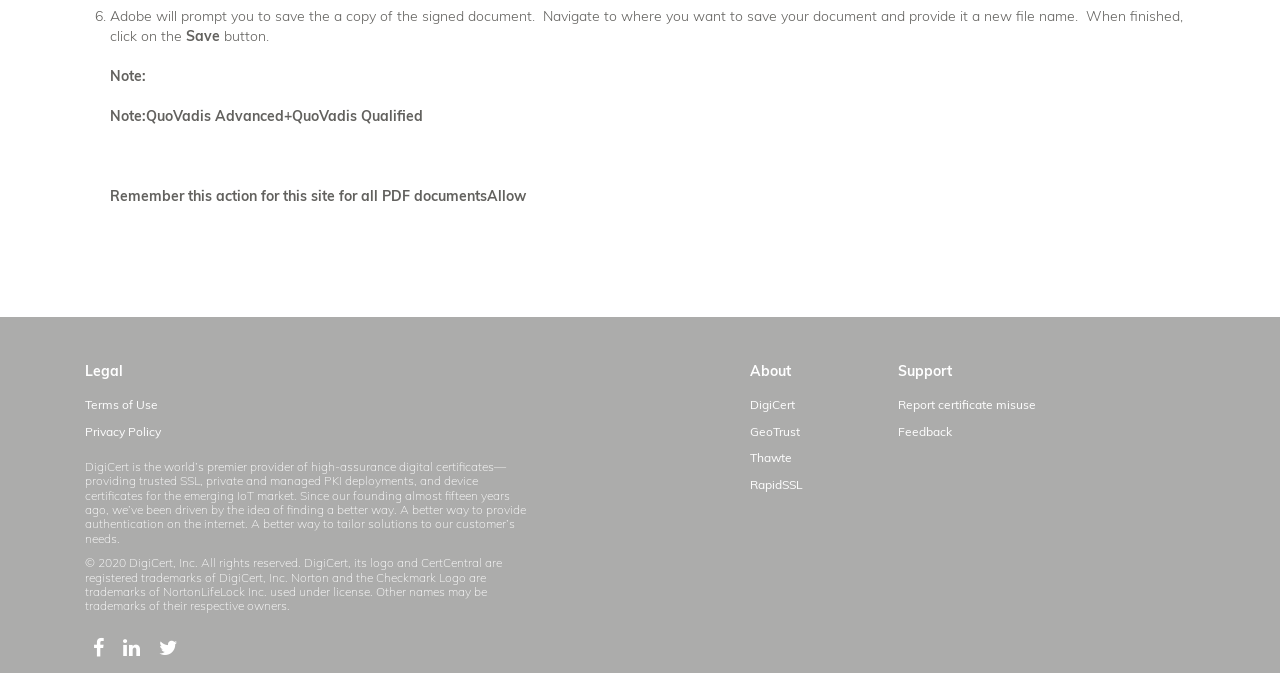What are the types of certificates provided by DigiCert?
Relying on the image, give a concise answer in one word or a brief phrase.

SSL, private and managed PKI deployments, and device certificates